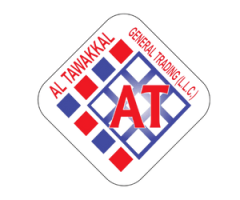Provide an extensive narrative of what is shown in the image.

The image displays the logo of Al Tawakkal General Trading L.L.C., a prominent company based in Dubai, UAE. The logo features a diamond shape adorned with a grid design composed of blue and red squares. Prominently positioned in the center are the letters "AT" in bold red, signifying the company's name. Surrounding this central motif, the company name "AL TAWAKKAL" and "GENERAL TRADING (L.L.C.)" are elegantly inscribed at the top and bottom, respectively, in a clear and professional font. This logo encapsulates the company's identity, which is recognized for supplying a wide range of HVAC parts and refrigerant gases, reflecting their commitment to quality and service in the industry.